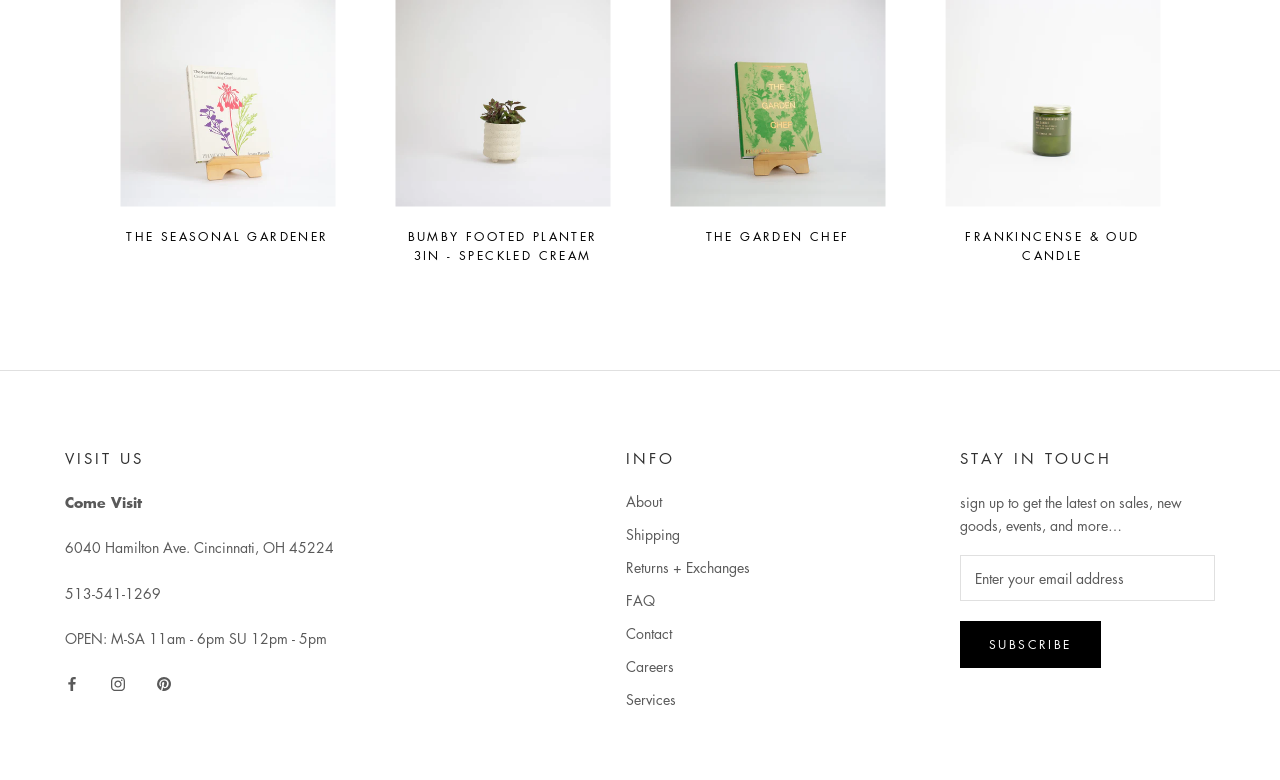Show the bounding box coordinates for the element that needs to be clicked to execute the following instruction: "click the 'THE SEASONAL GARDENER' link". Provide the coordinates in the form of four float numbers between 0 and 1, i.e., [left, top, right, bottom].

[0.099, 0.292, 0.257, 0.314]